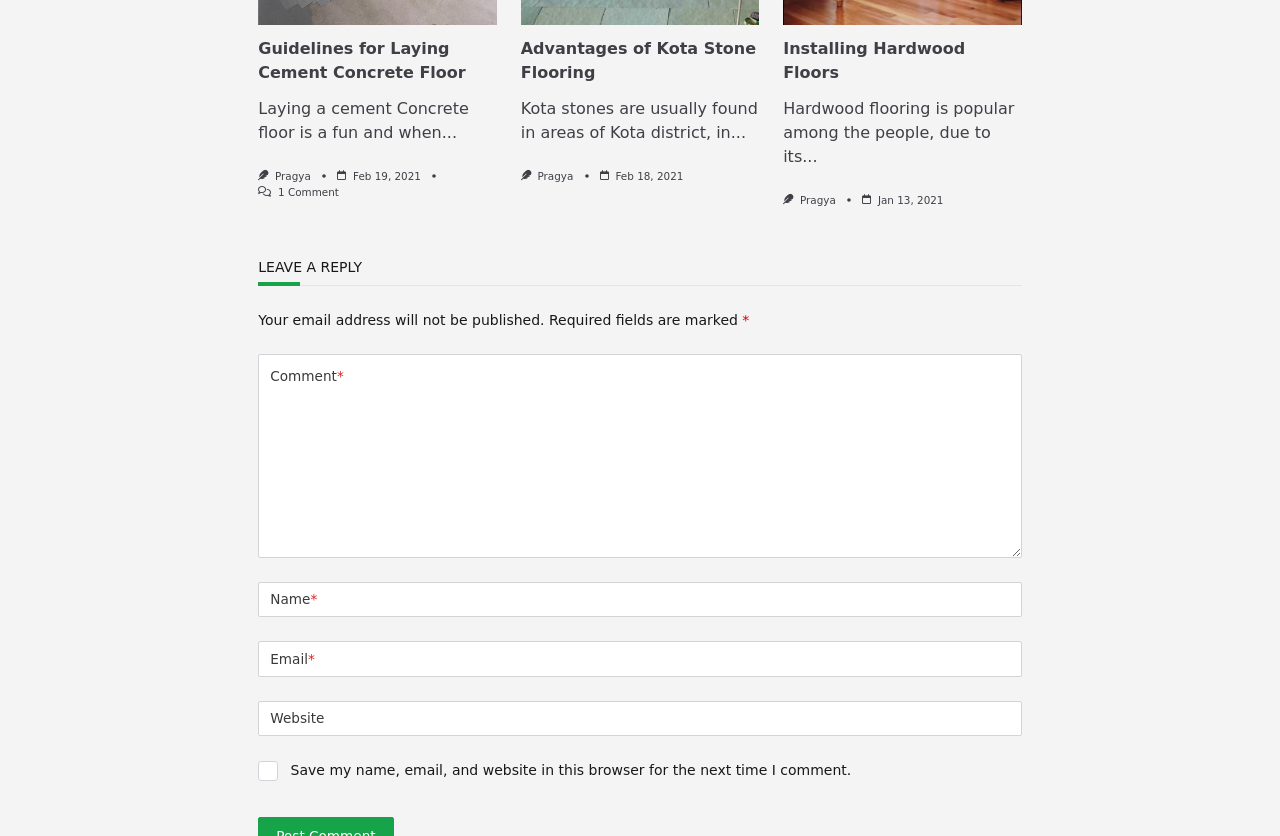Please locate the bounding box coordinates of the element that should be clicked to achieve the given instruction: "Click on the link to read Advantages of Kota Stone Flooring".

[0.407, 0.046, 0.591, 0.098]